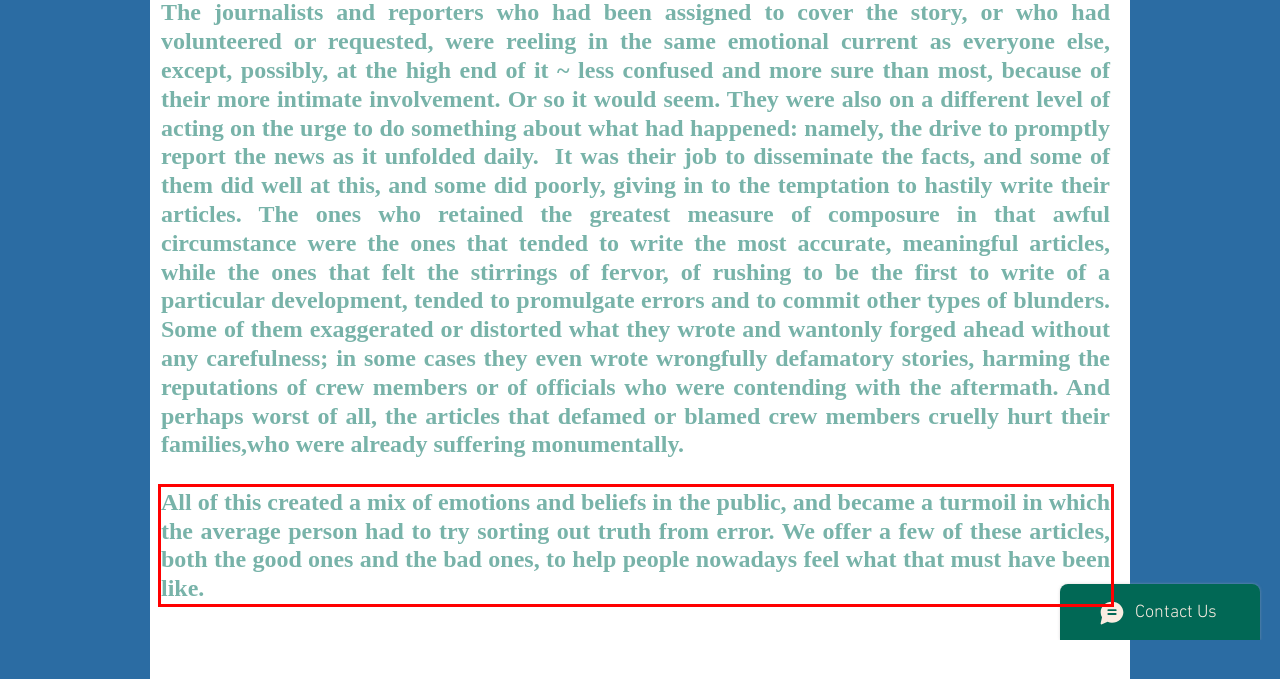Please analyze the screenshot of a webpage and extract the text content within the red bounding box using OCR.

All of this created a mix of emotions and beliefs in the public, and became a turmoil in which the average person had to try sorting out truth from error. We offer a few of these articles, both the good ones and the bad ones, to help people nowadays feel what that must have been like.